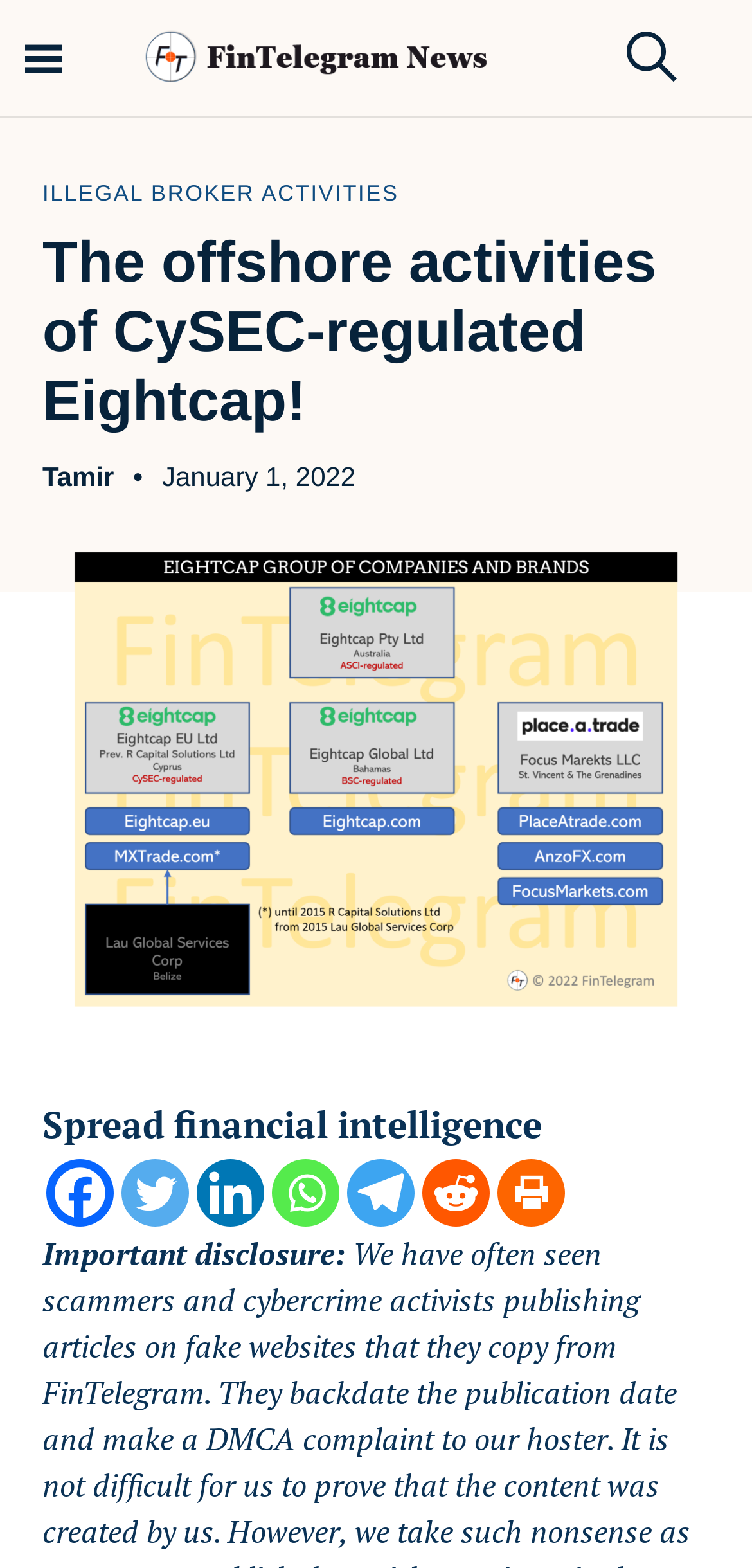Answer with a single word or phrase: 
What is the warning or disclosure mentioned at the bottom?

Important disclosure